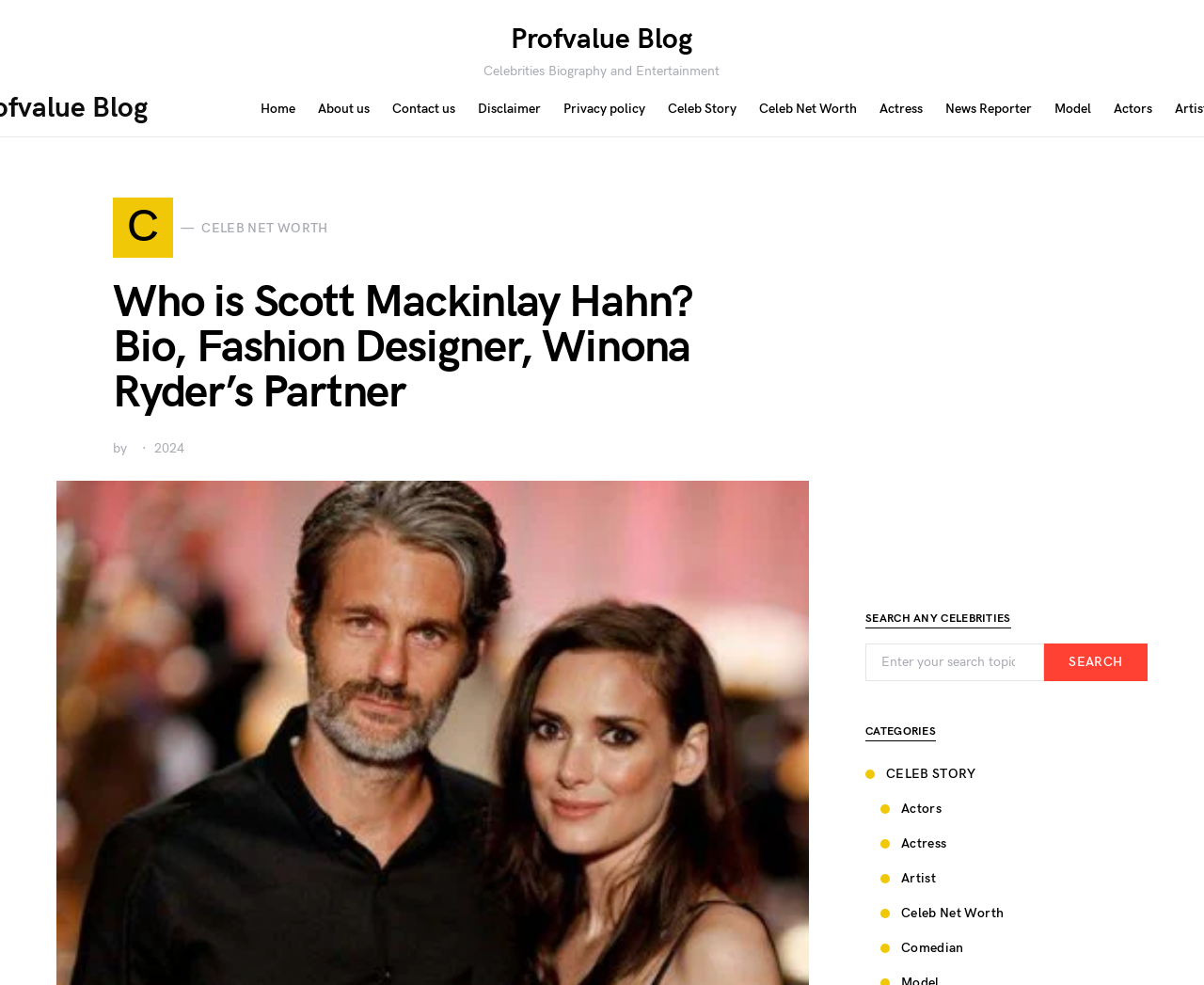Identify the bounding box coordinates for the region of the element that should be clicked to carry out the instruction: "Read about Scott Mackinlay Hahn". The bounding box coordinates should be four float numbers between 0 and 1, i.e., [left, top, right, bottom].

[0.047, 0.775, 0.672, 0.792]